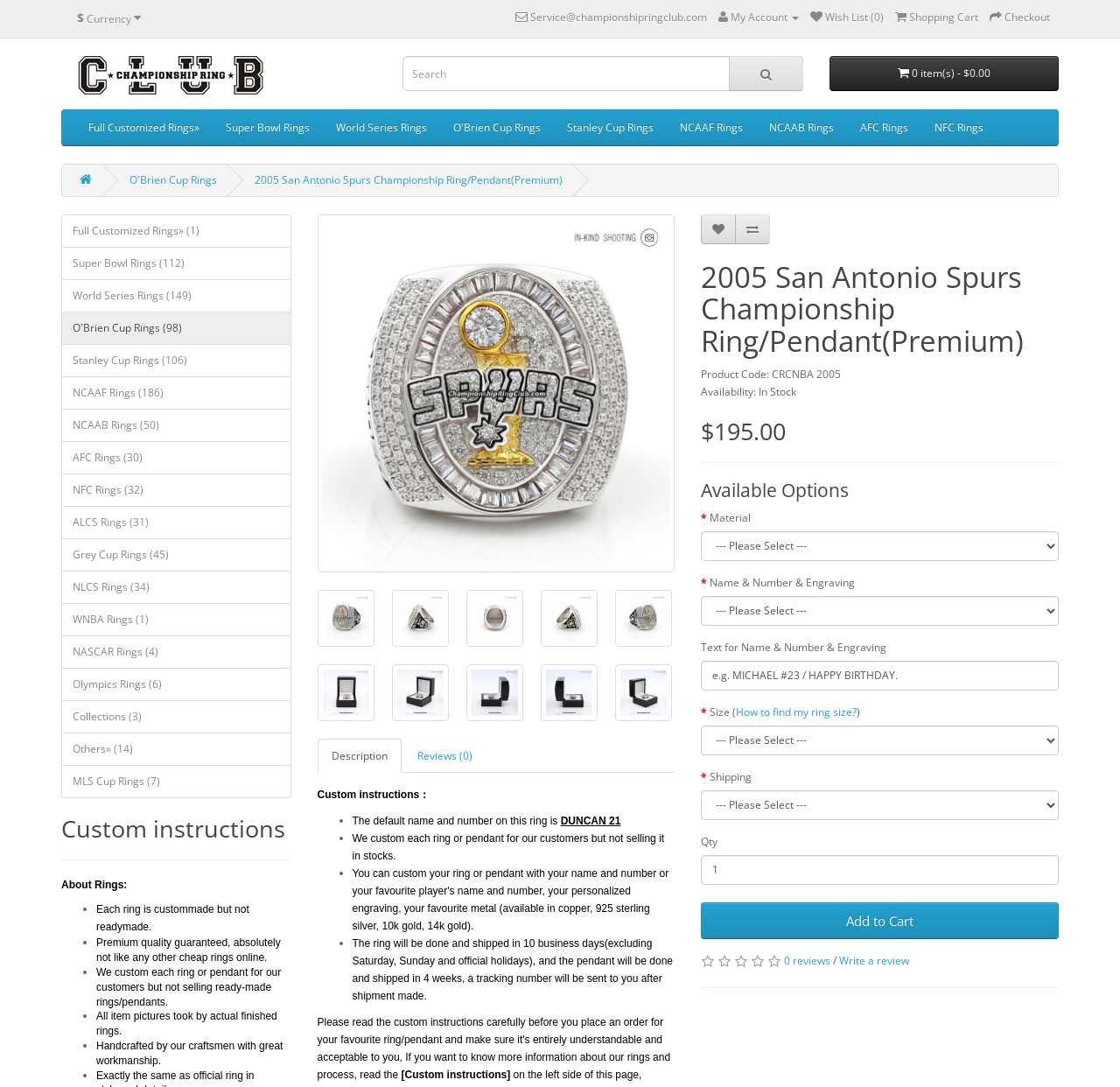Locate the bounding box coordinates of the element you need to click to accomplish the task described by this instruction: "Check the full customized rings".

[0.067, 0.101, 0.19, 0.134]